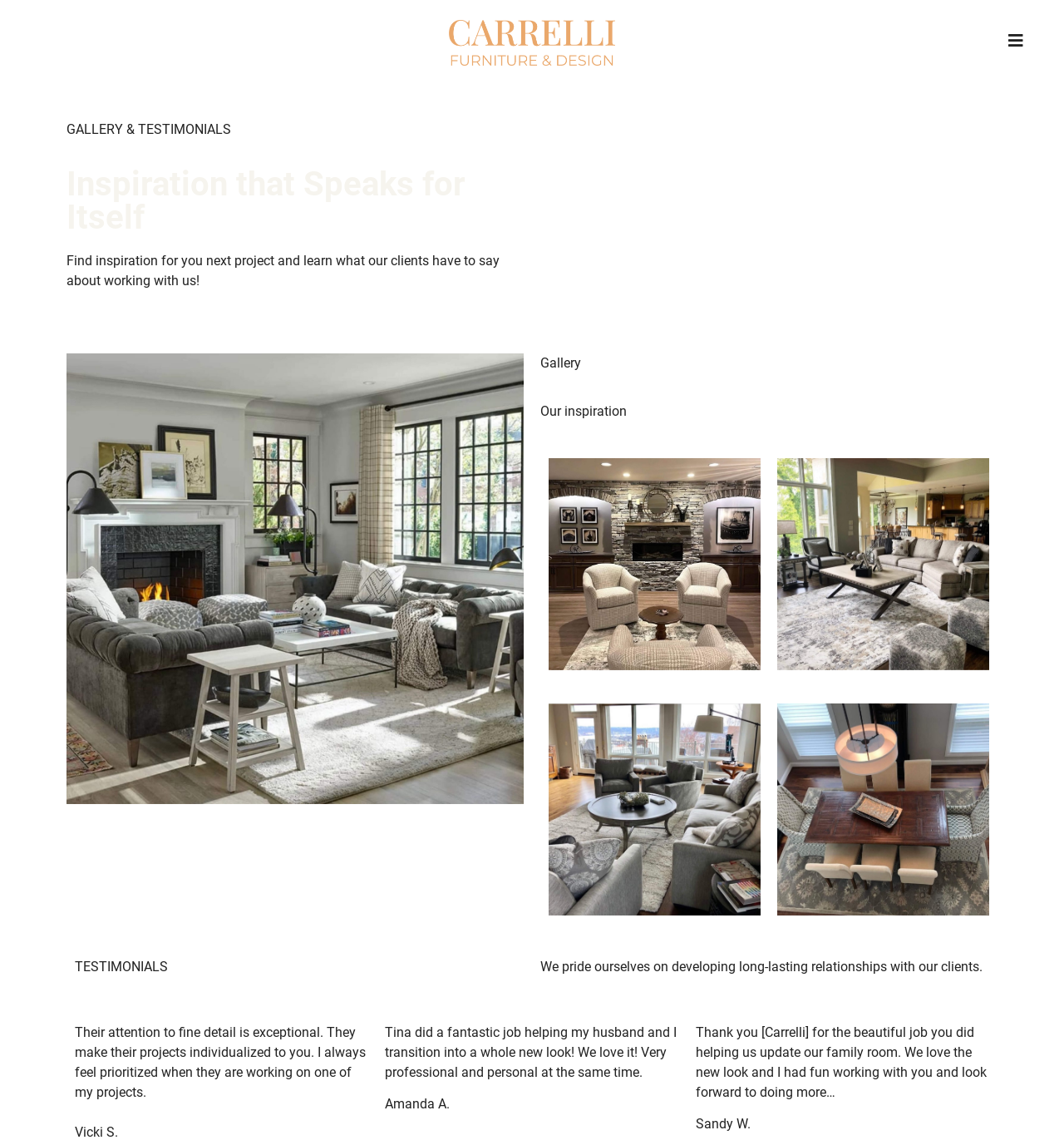Please provide the bounding box coordinates for the UI element as described: "Our Instagram". The coordinates must be four floats between 0 and 1, represented as [left, top, right, bottom].

[0.062, 0.745, 0.174, 0.774]